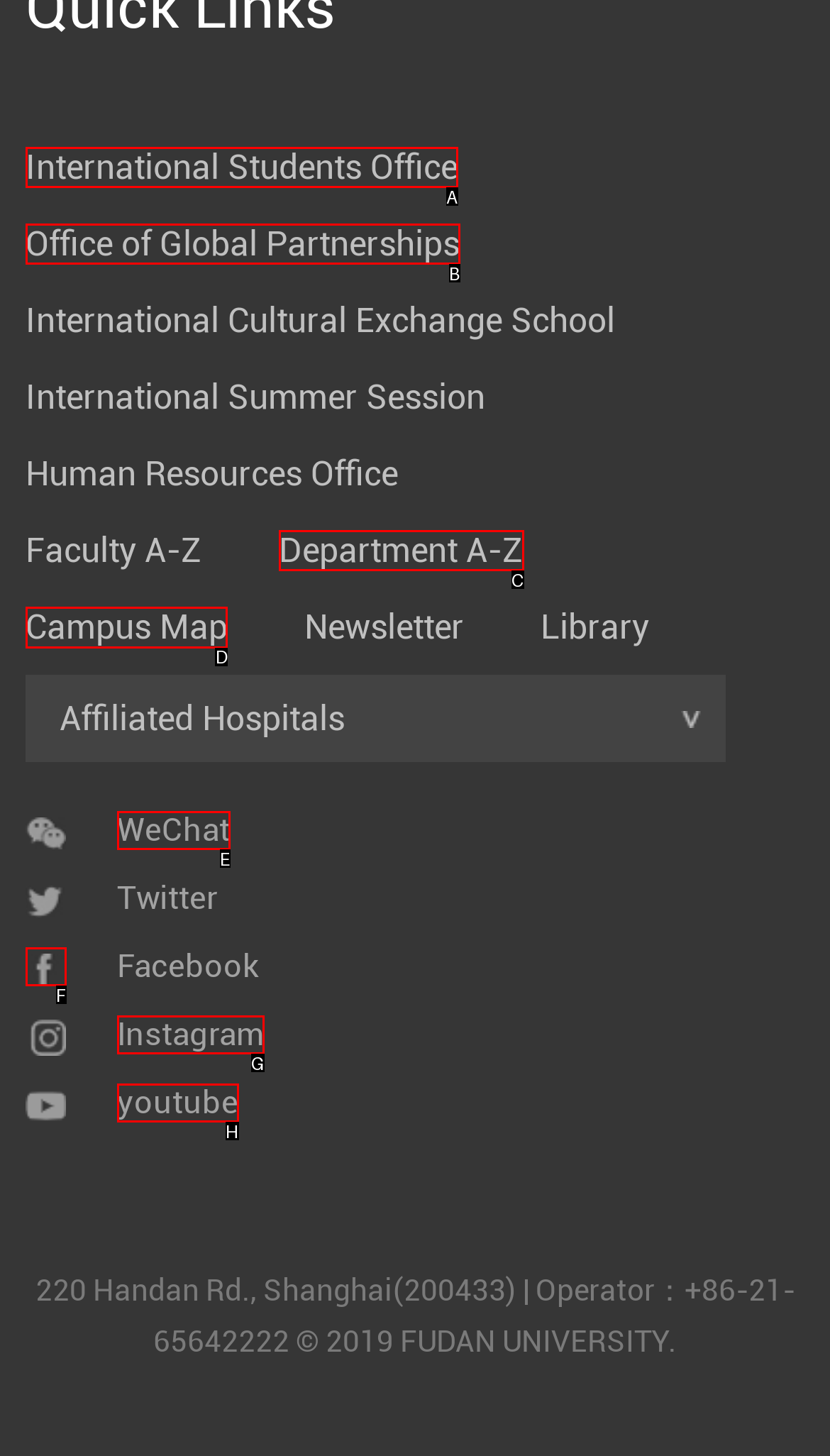Indicate the UI element to click to perform the task: Explore Campus Map. Reply with the letter corresponding to the chosen element.

D